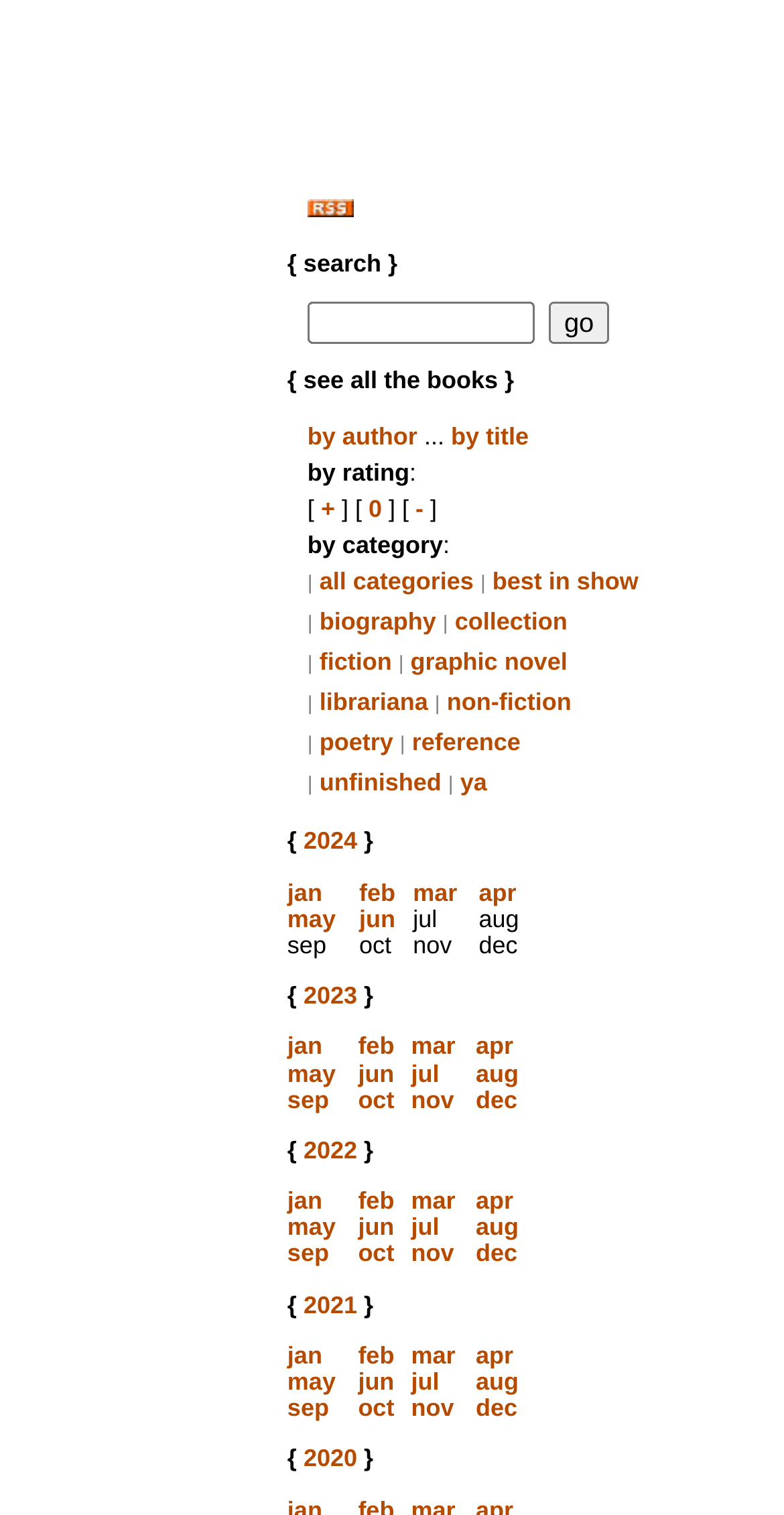Could you find the bounding box coordinates of the clickable area to complete this instruction: "see all the books"?

[0.367, 0.243, 0.815, 0.261]